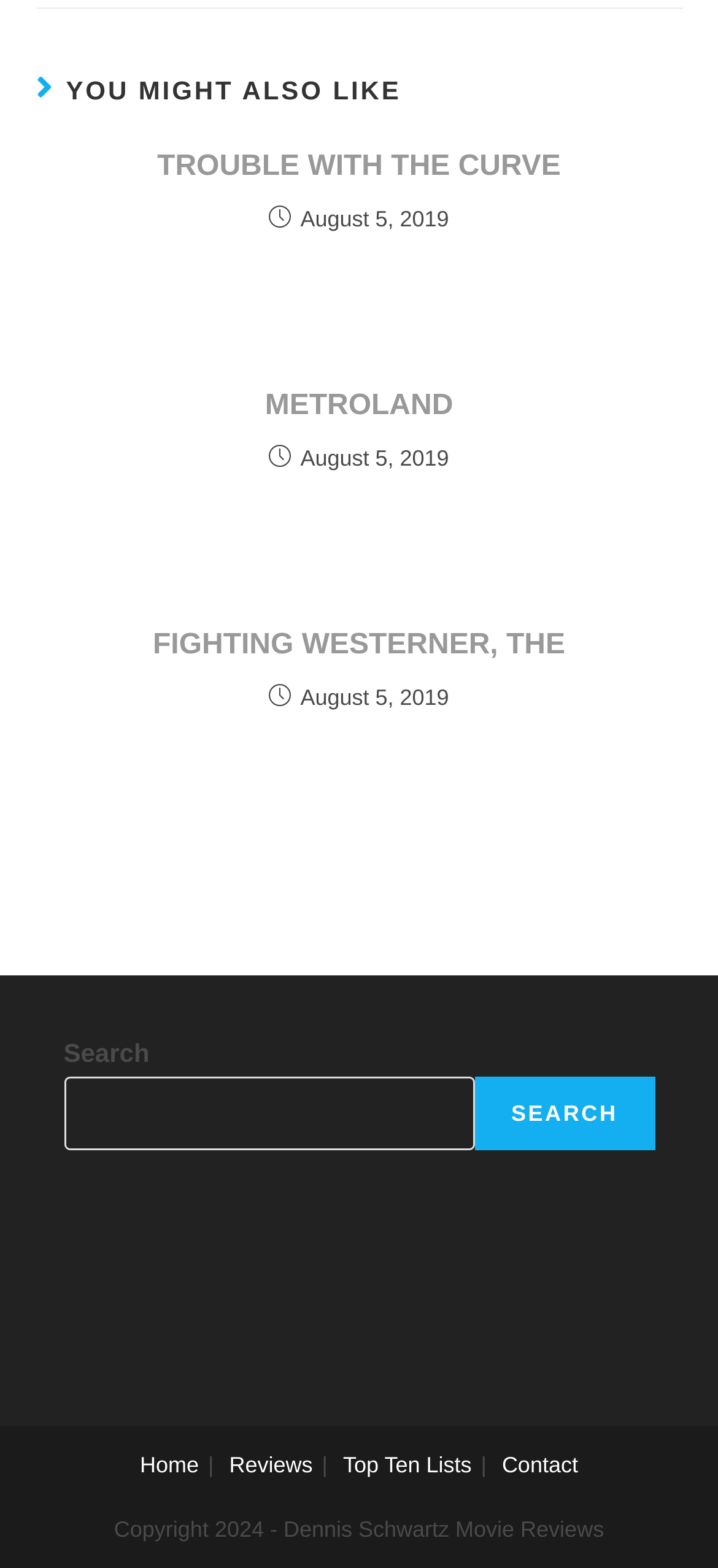Using the webpage screenshot, locate the HTML element that fits the following description and provide its bounding box: "español".

None